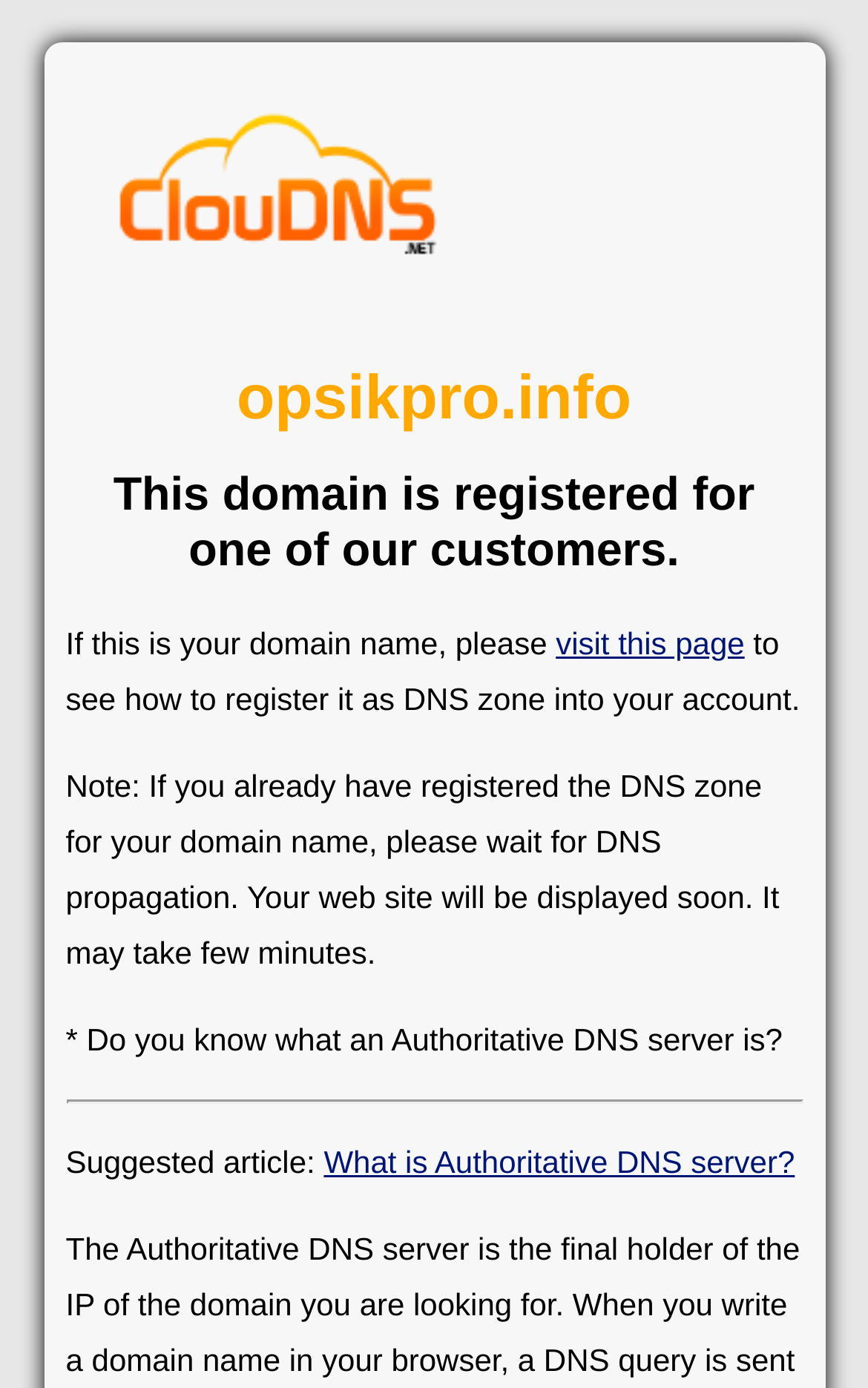Please give a short response to the question using one word or a phrase:
What is the purpose of the Cloud DNS link?

unknown